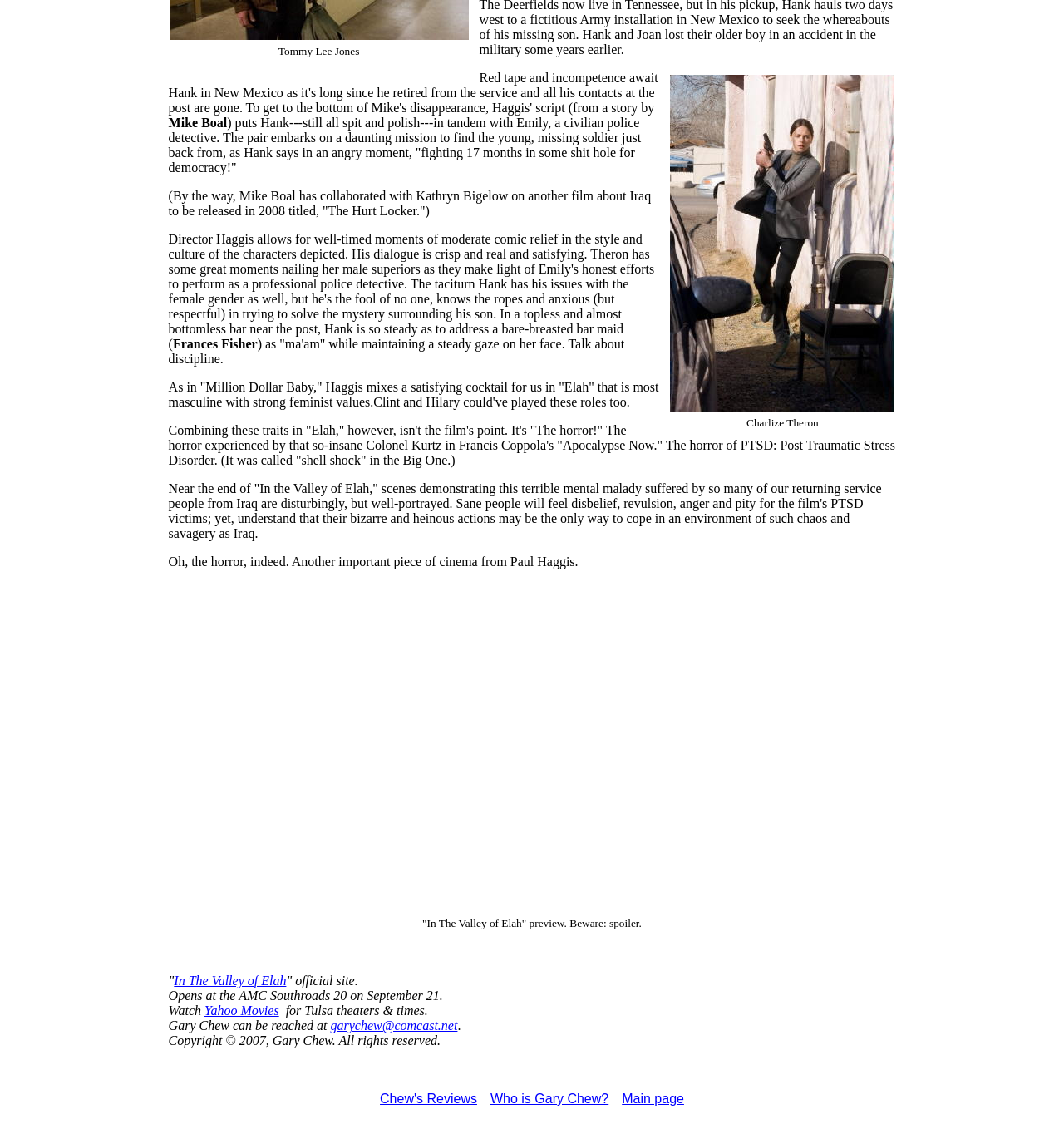When does the movie open at the AMC Southroads 20?
From the image, respond using a single word or phrase.

September 21